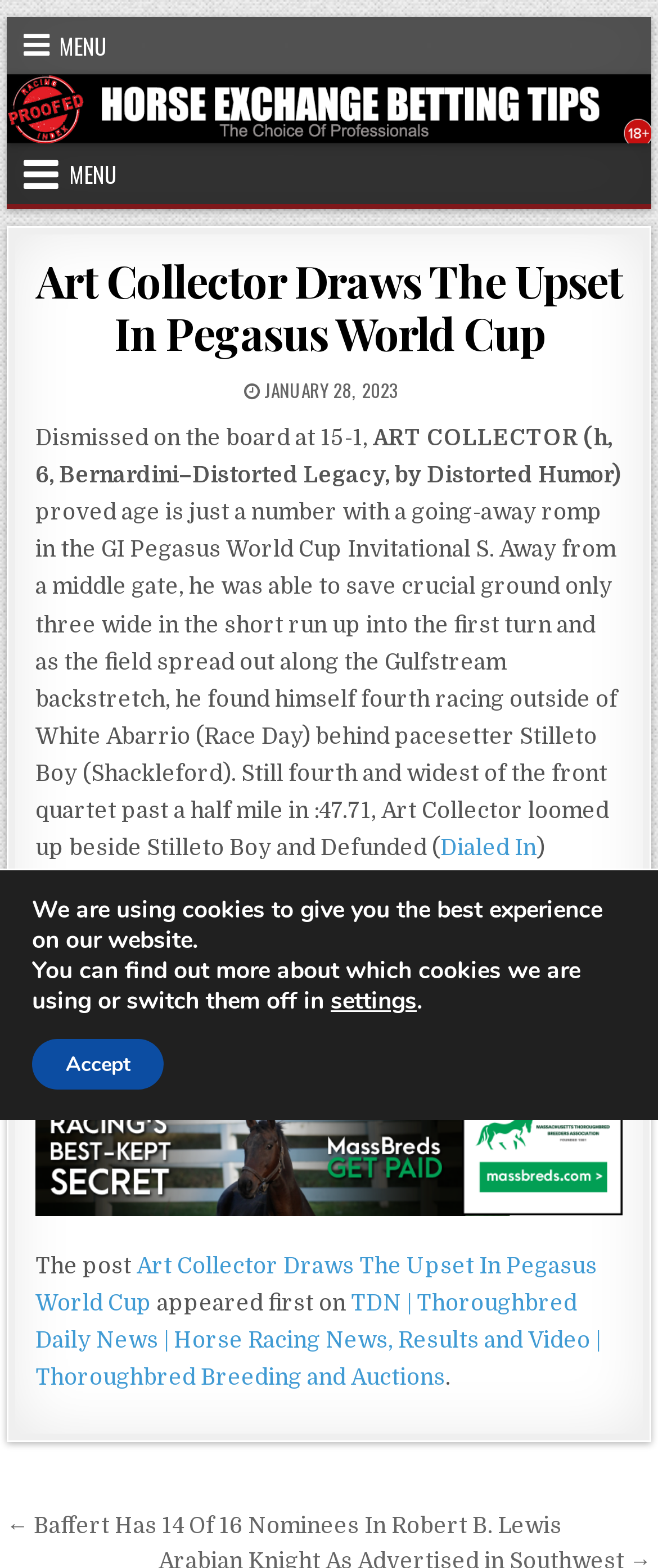Can you find and provide the title of the webpage?

Art Collector Draws The Upset In Pegasus World Cup